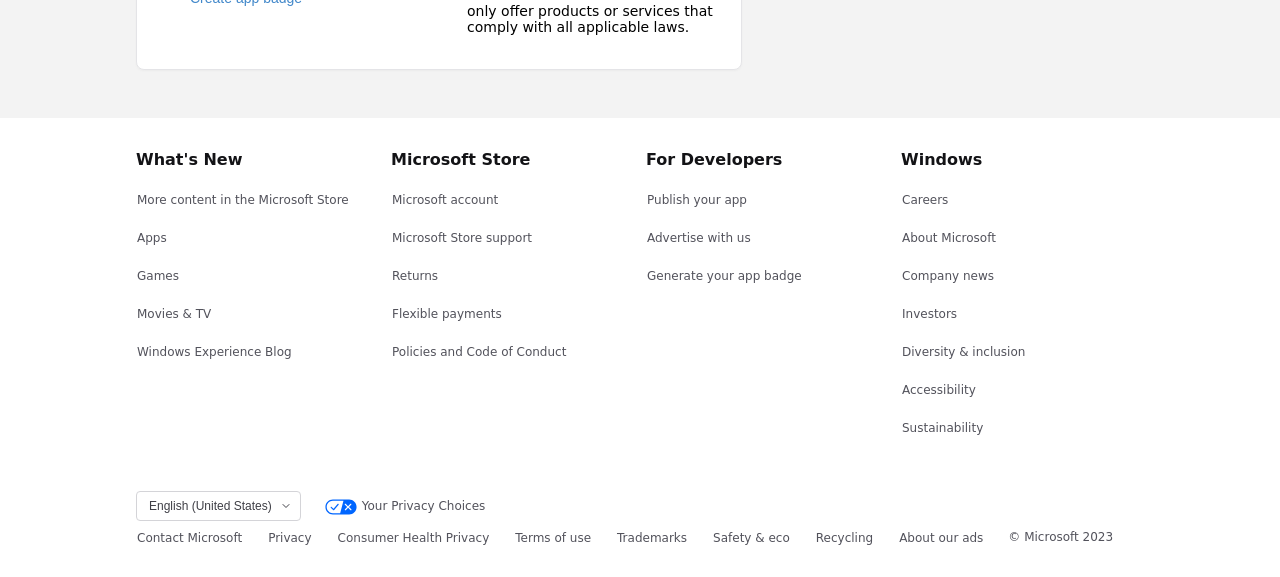Could you find the bounding box coordinates of the clickable area to complete this instruction: "Change language"?

[0.106, 0.85, 0.235, 0.902]